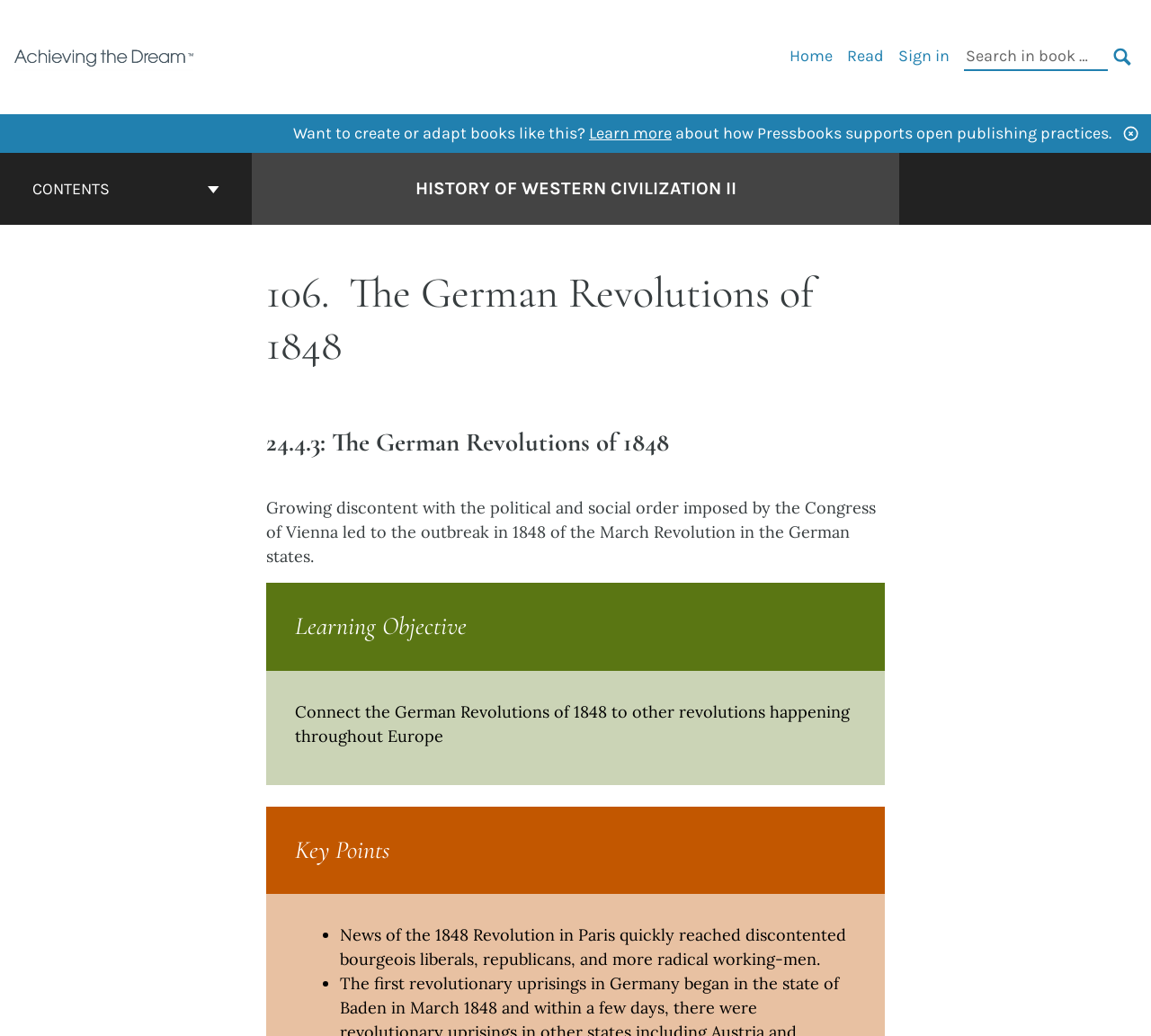Identify the bounding box for the UI element described as: "Learn more". Ensure the coordinates are four float numbers between 0 and 1, formatted as [left, top, right, bottom].

[0.512, 0.119, 0.584, 0.138]